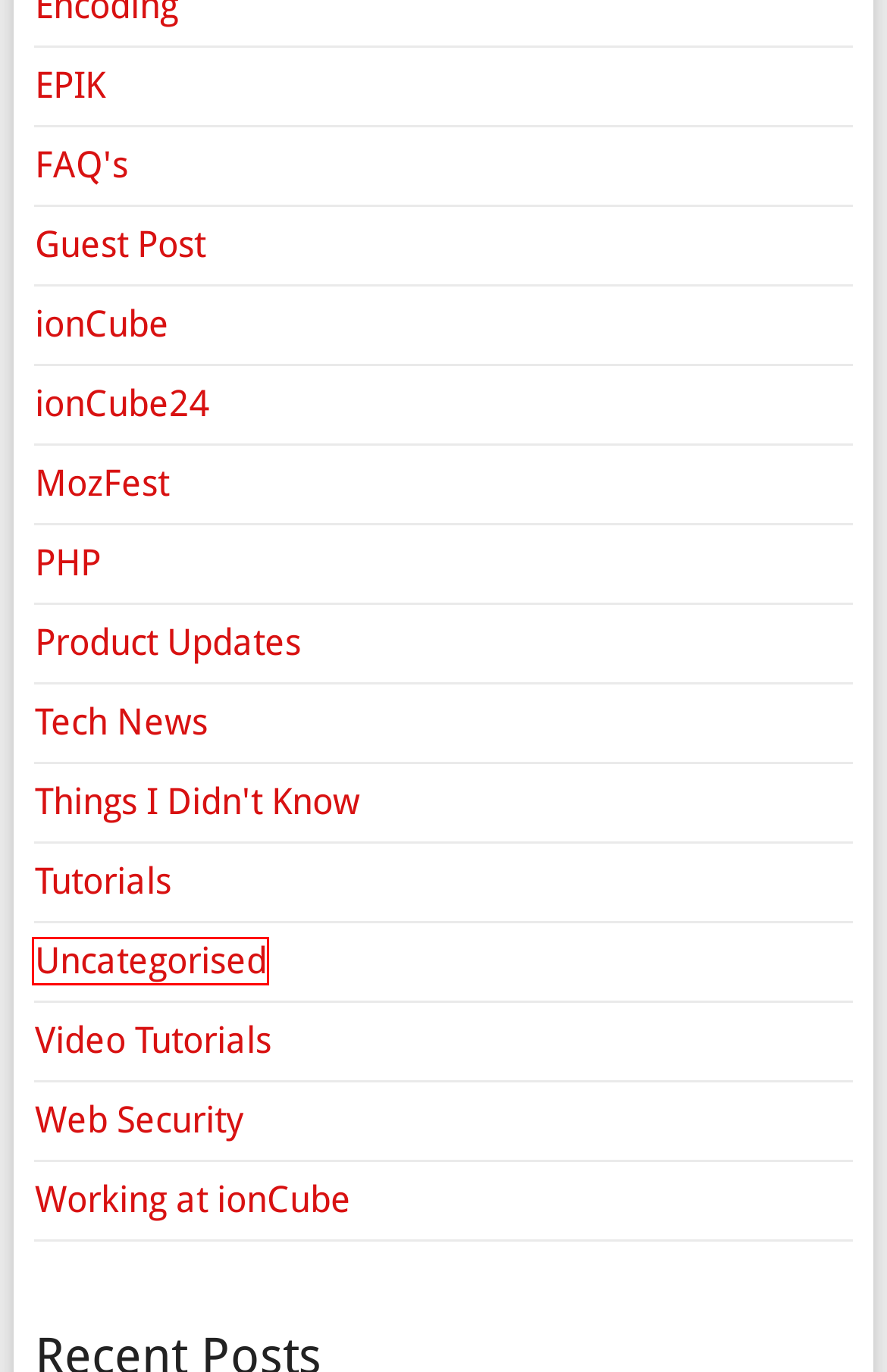Examine the screenshot of a webpage with a red bounding box around a specific UI element. Identify which webpage description best matches the new webpage that appears after clicking the element in the red bounding box. Here are the candidates:
A. Things I Didn't Know Archives - ionCube Blog
B. Uncategorised Archives - ionCube Blog
C. EPIK Archives - ionCube Blog
D. ionCube24 Archives - ionCube Blog
E. Product Updates Archives - ionCube Blog
F. Video Tutorials Archives - ionCube Blog
G. MozFest Archives - ionCube Blog
H. Web Security Archives - ionCube Blog

B